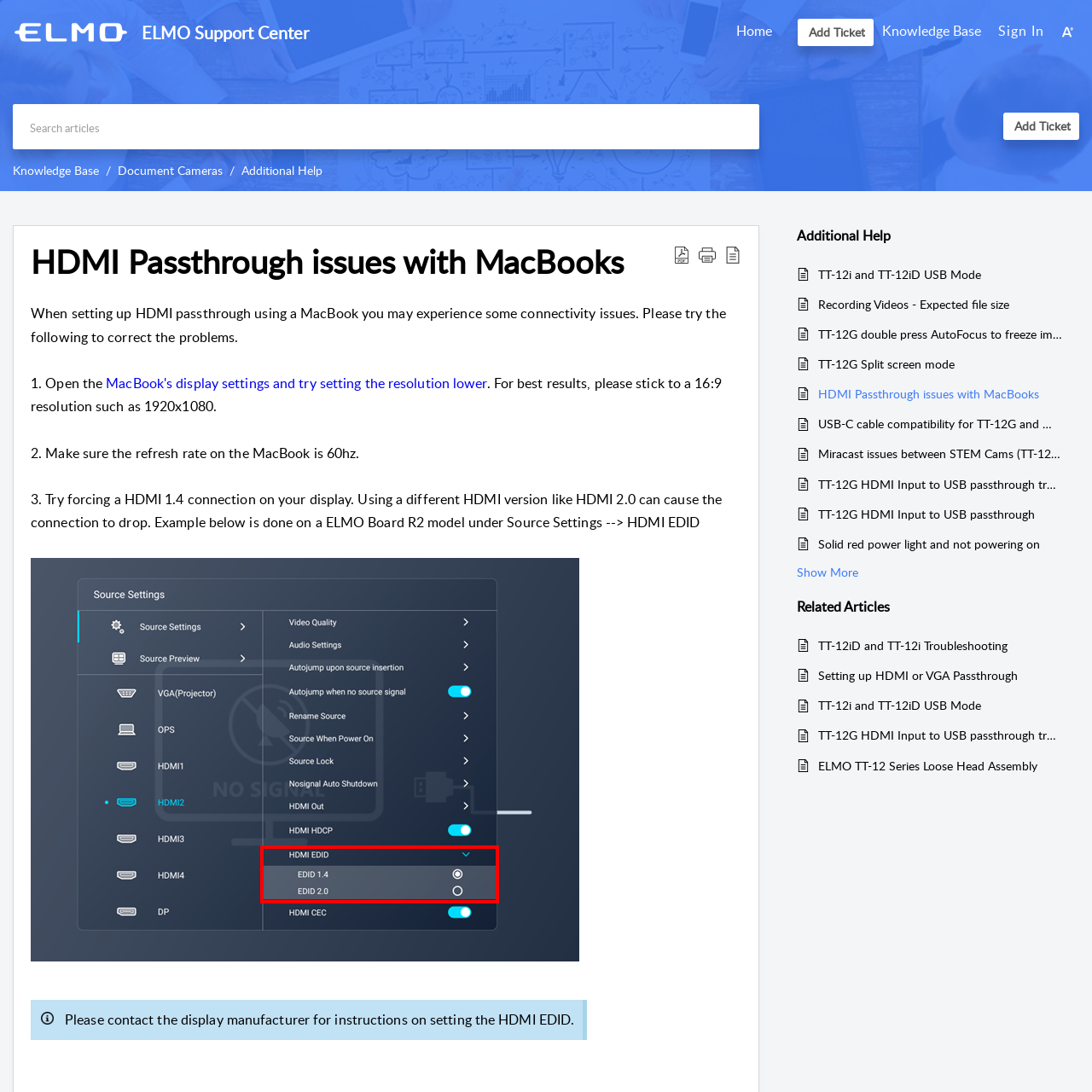Look at the image and write a detailed answer to the question: 
How many steps are provided to correct HDMI passthrough issues?

I counted the number of steps provided in the webpage to correct HDMI passthrough issues, which are listed as 1. Open the MacBook's display settings, 2. Make sure the refresh rate on the MacBook is 60hz, and 3. Try forcing a HDMI 1.4 connection on your display.